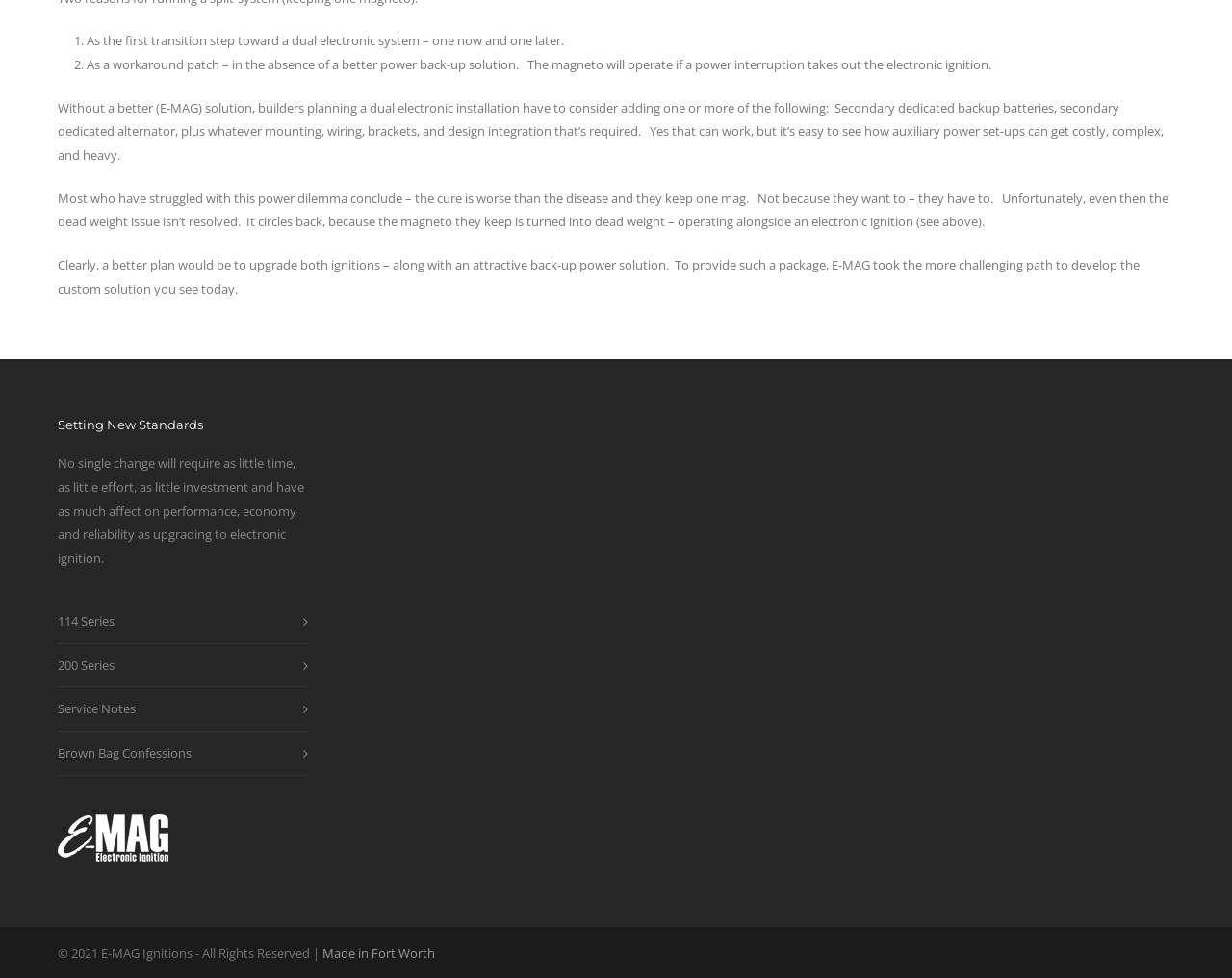What series of products are mentioned on the webpage?
Please provide a detailed and thorough answer to the question.

The webpage mentions two specific product series, the 114 Series and the 200 Series, which are likely related to E-MAG's electronic ignition systems.